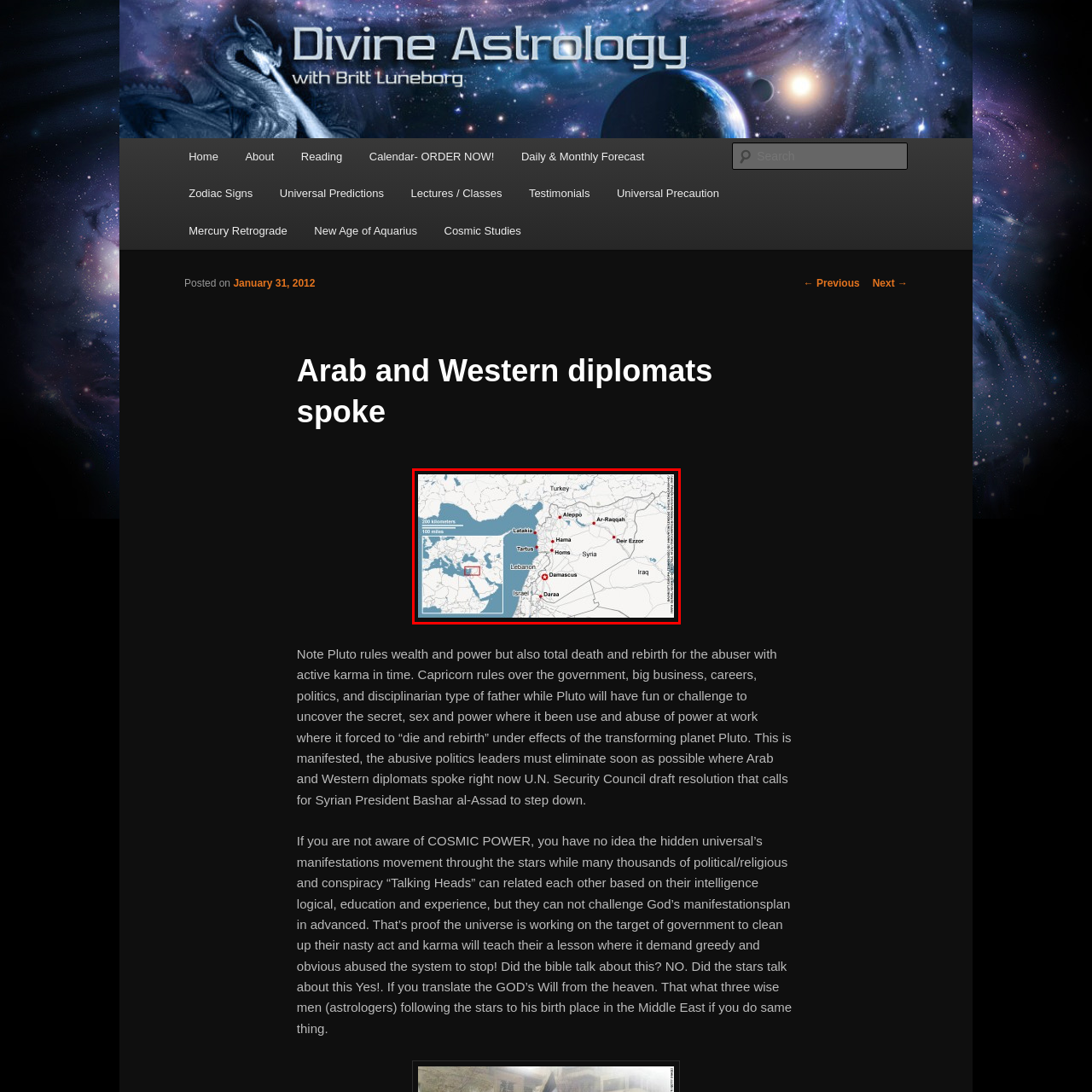What is the purpose of the inset map?
Examine the red-bounded area in the image carefully and respond to the question with as much detail as possible.

The smaller inset map in the lower-left corner provides a broader view of the region, showcasing Syria's positioning relative to its neighboring countries, including Turkey, Lebanon, Israel, and Iraq. This inset map helps to contextualize Syria's geographical location and its relationships with surrounding nations.